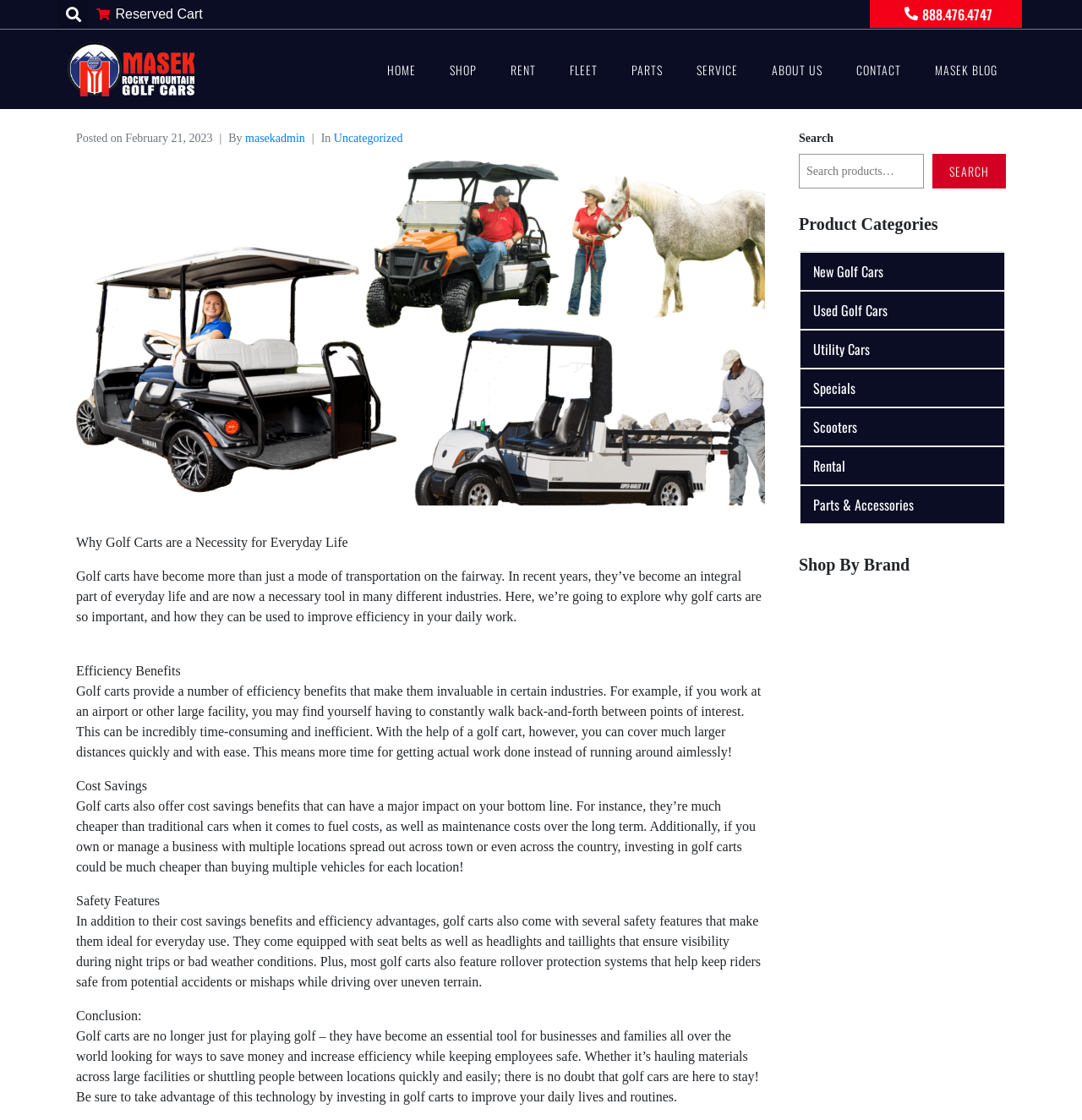Locate the UI element described by About Us in the provided webpage screenshot. Return the bounding box coordinates in the format (top-left x, top-left y, bottom-right x, bottom-right y), ensuring all values are between 0 and 1.

[0.698, 0.047, 0.776, 0.077]